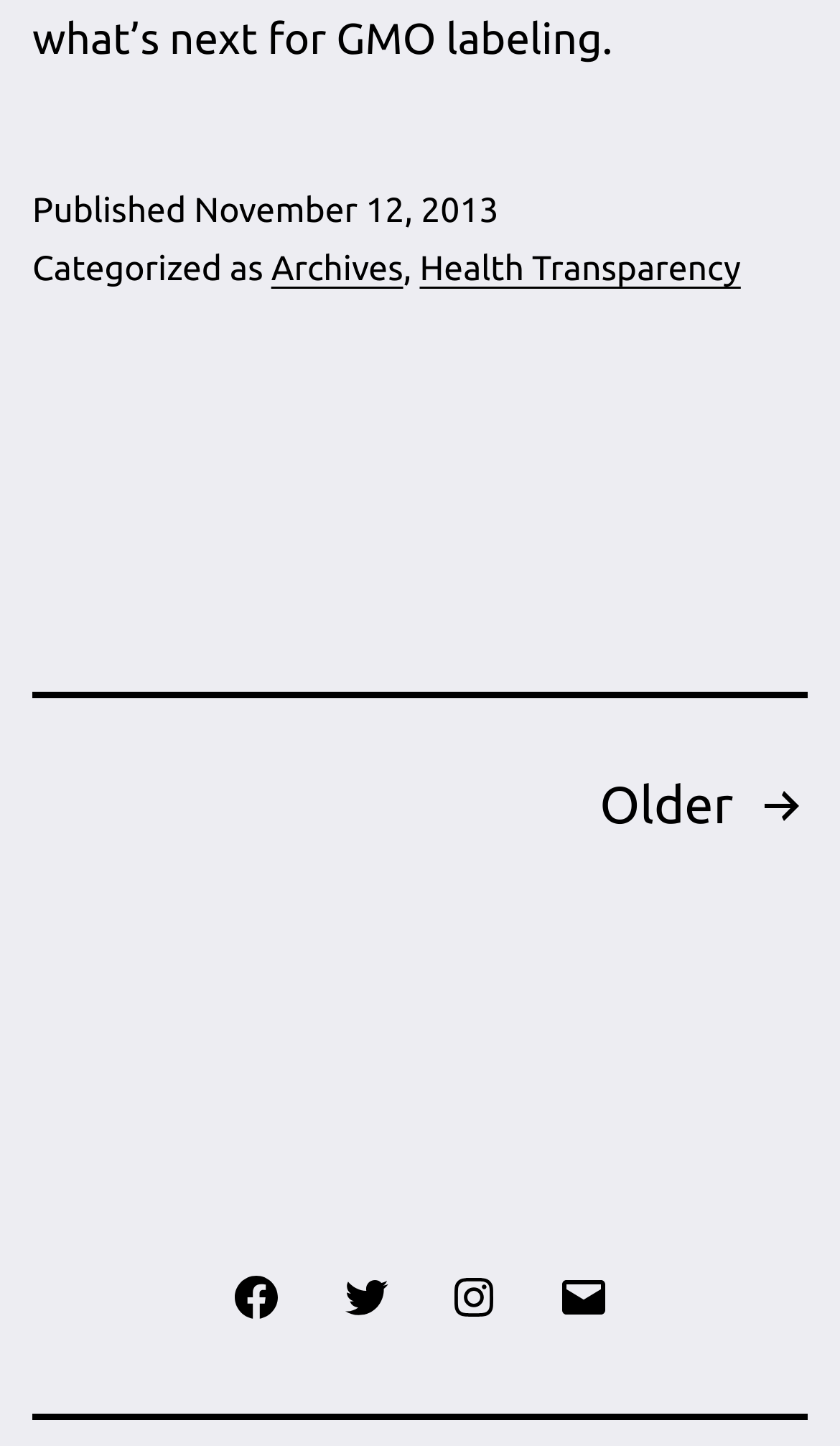Given the description Older posts, predict the bounding box coordinates of the UI element. Ensure the coordinates are in the format (top-left x, top-left y, bottom-right x, bottom-right y) and all values are between 0 and 1.

[0.714, 0.527, 0.962, 0.593]